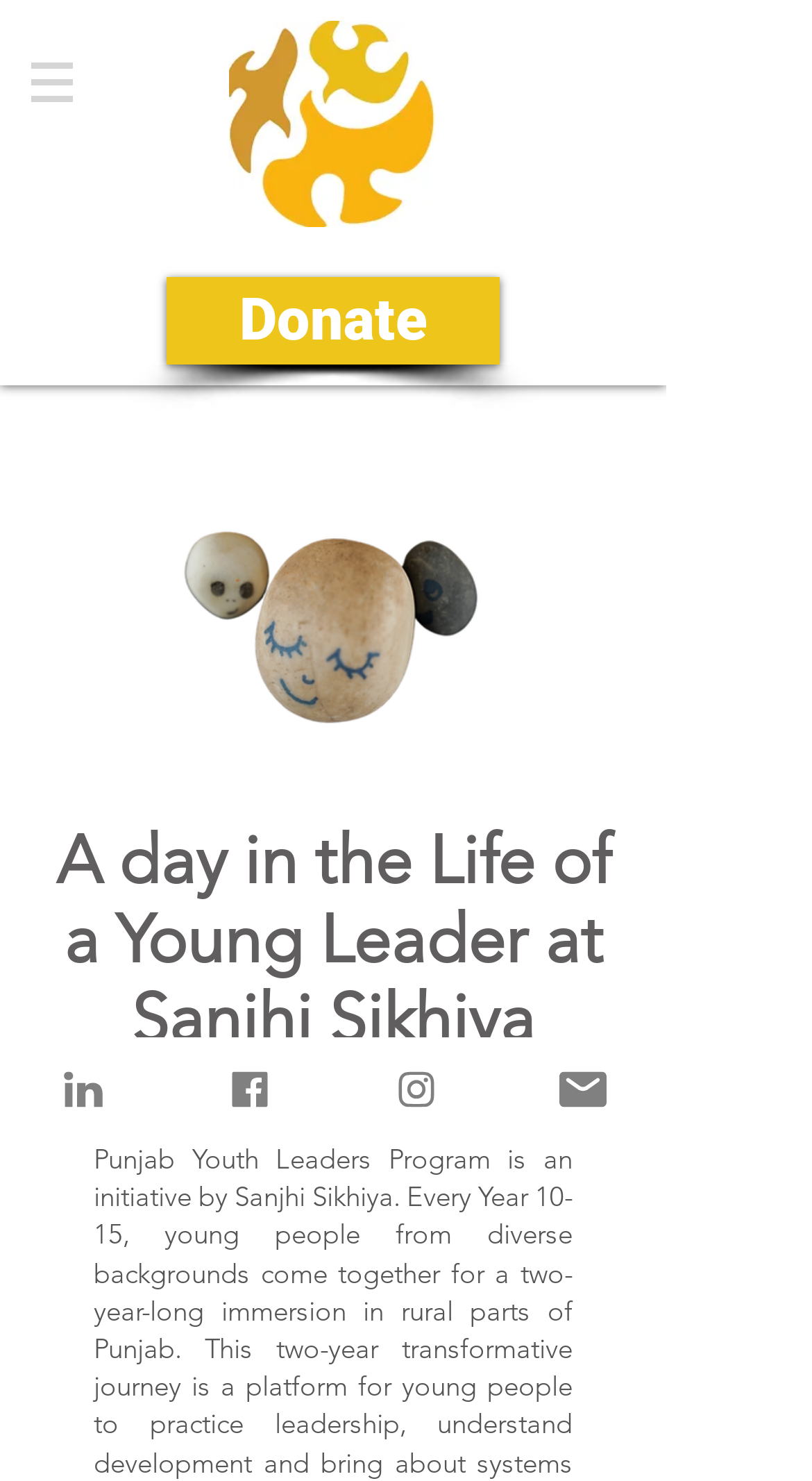From the webpage screenshot, identify the region described by Donate. Provide the bounding box coordinates as (top-left x, top-left y, bottom-right x, bottom-right y), with each value being a floating point number between 0 and 1.

[0.205, 0.187, 0.615, 0.246]